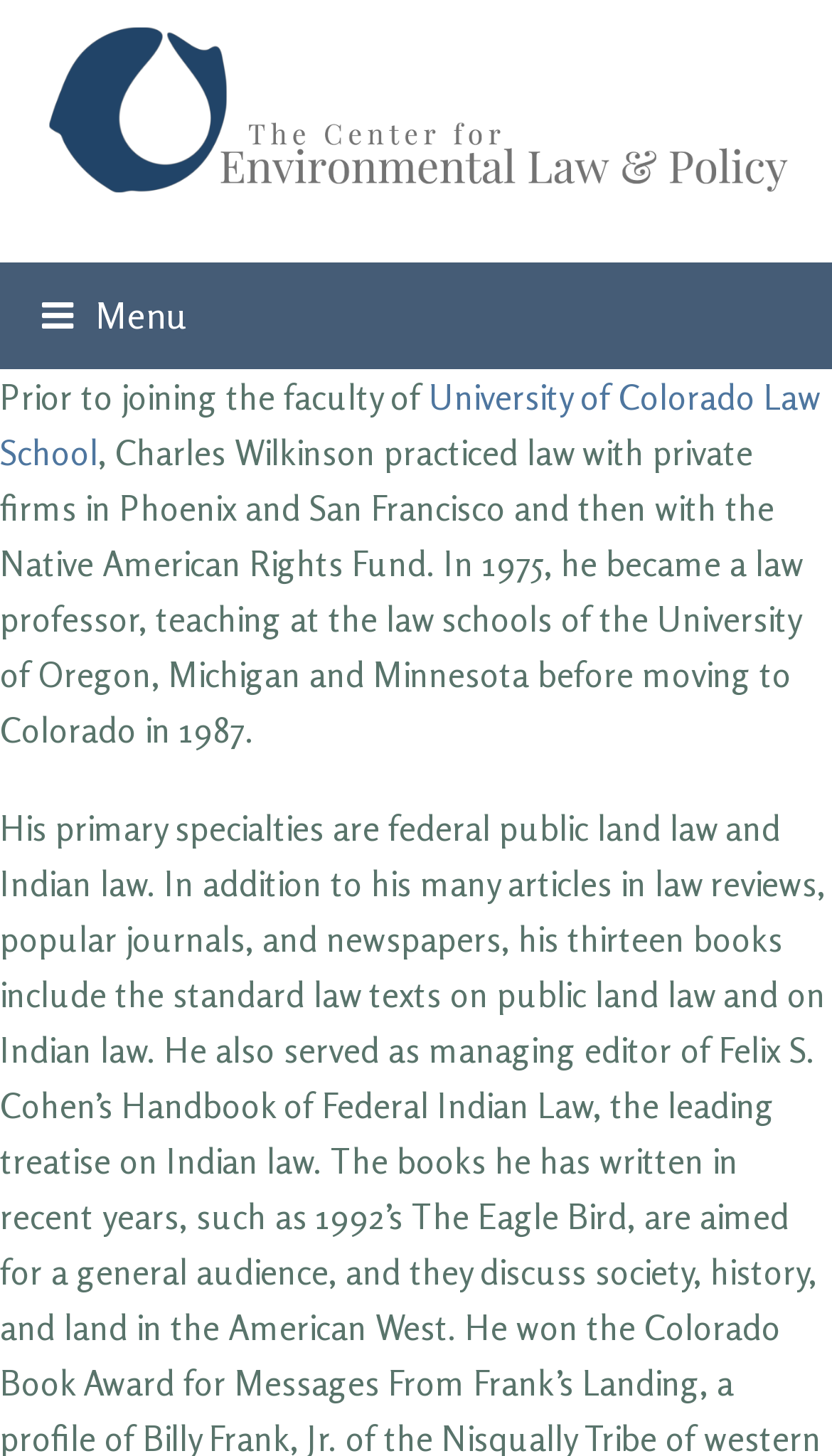Determine the bounding box of the UI element mentioned here: "Menu". The coordinates must be in the format [left, top, right, bottom] with values ranging from 0 to 1.

[0.05, 0.2, 0.222, 0.231]